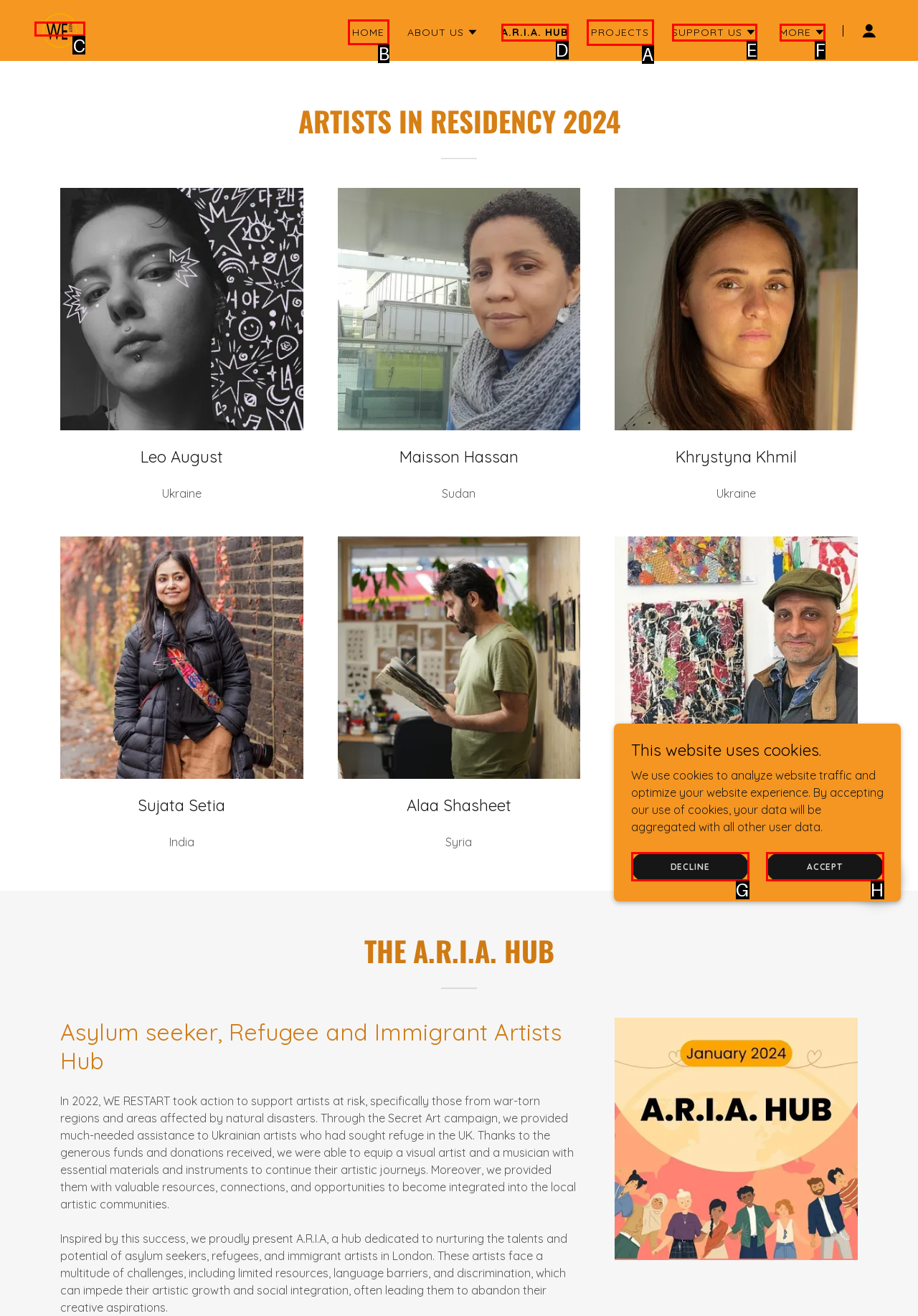Decide which letter you need to select to fulfill the task: Click the 'HOME' link
Answer with the letter that matches the correct option directly.

B